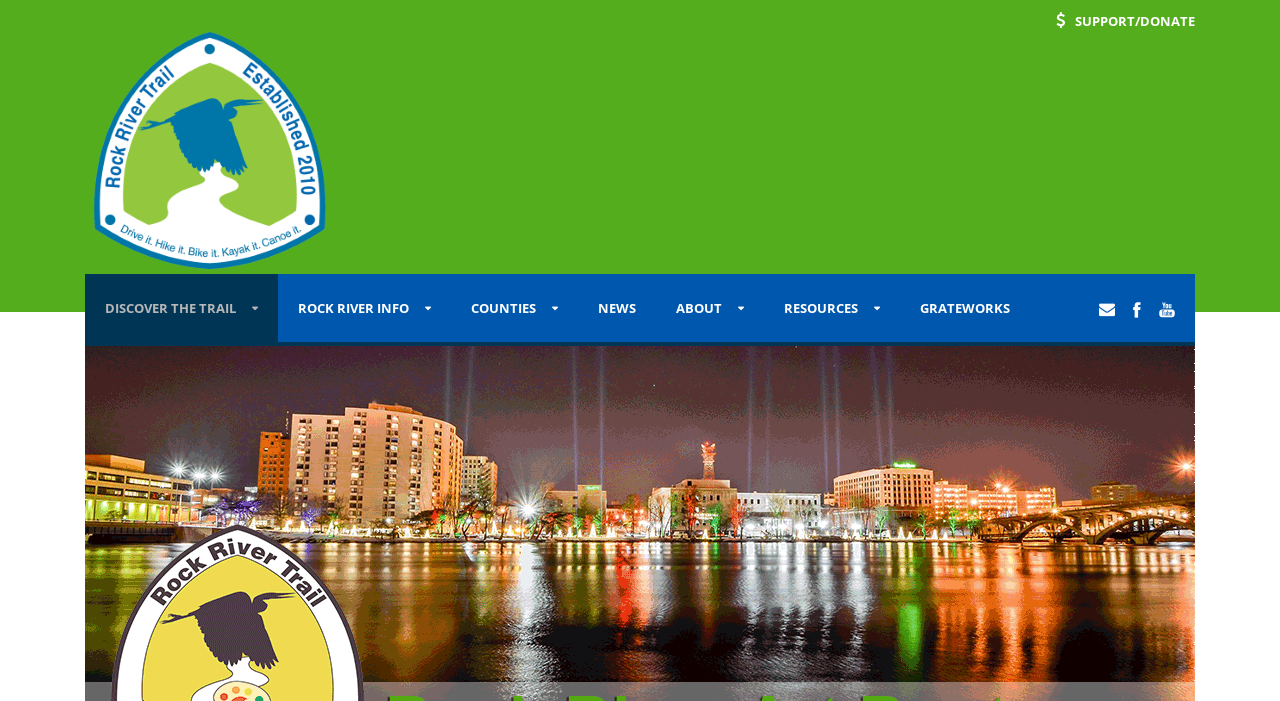Detail the webpage's structure and highlights in your description.

The webpage is about the Rock River Trail, specifically the Art Route of the Rock River Trail. At the top right corner, there is a "SUPPORT/DONATE" link. Below it, there are several links aligned horizontally, including "DISCOVER THE TRAIL", "ROCK RIVER INFO", "COUNTIES", "NEWS", "ABOUT", "RESOURCES", and "GRATEWORKS". These links are positioned in the middle of the page, spanning from the left to the right side. 

On the top left side, there is an empty link with no text. At the bottom right corner, there are three social media links, "Email", "Facebook", and "Youtube", each accompanied by an icon. The icons are positioned closely together, with the "Email" icon on the left, followed by the "Facebook" icon, and then the "Youtube" icon on the right.